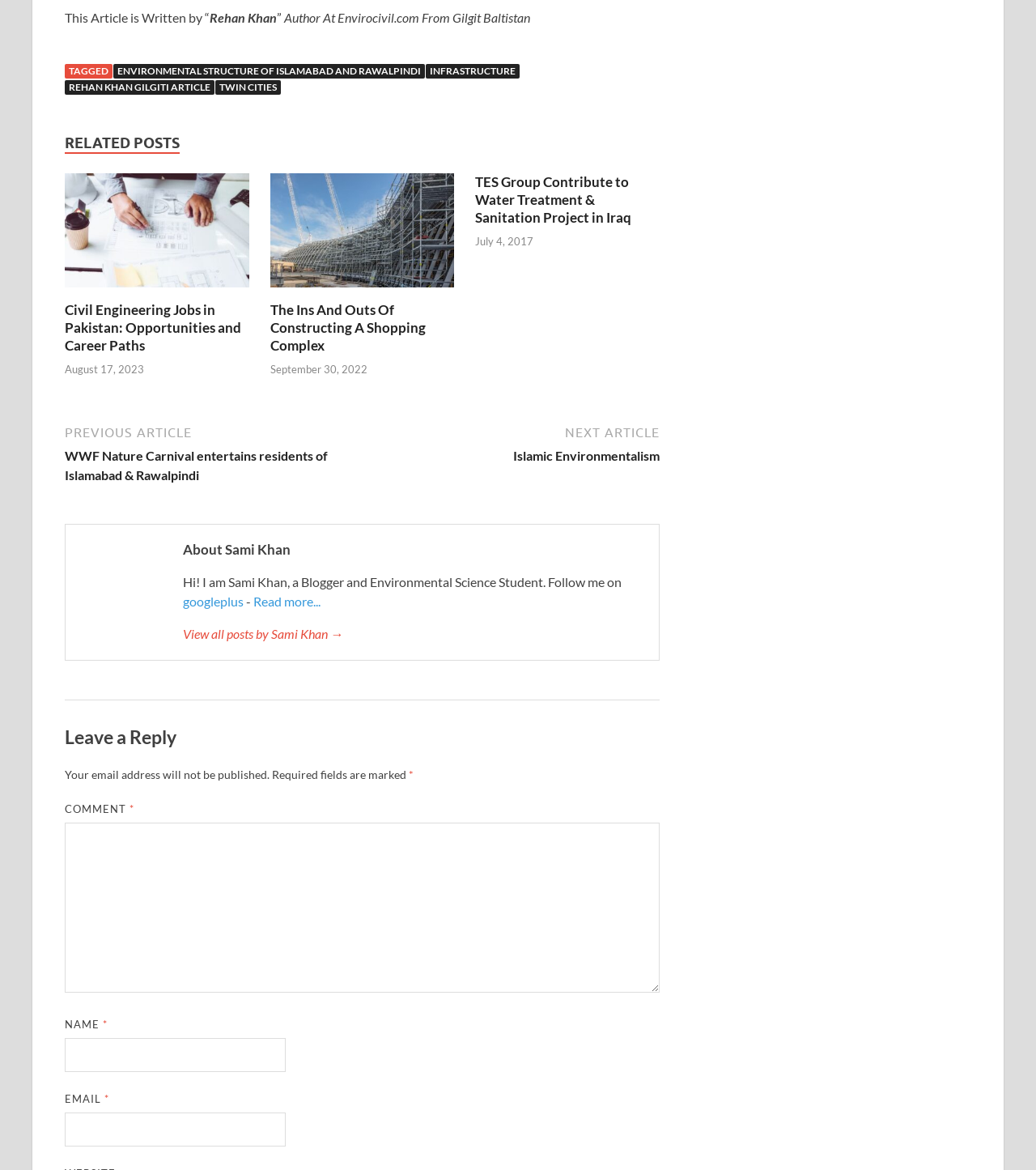Provide the bounding box coordinates for the UI element that is described by this text: "parent_node: EMAIL * aria-describedby="email-notes" name="email"". The coordinates should be in the form of four float numbers between 0 and 1: [left, top, right, bottom].

[0.062, 0.951, 0.276, 0.98]